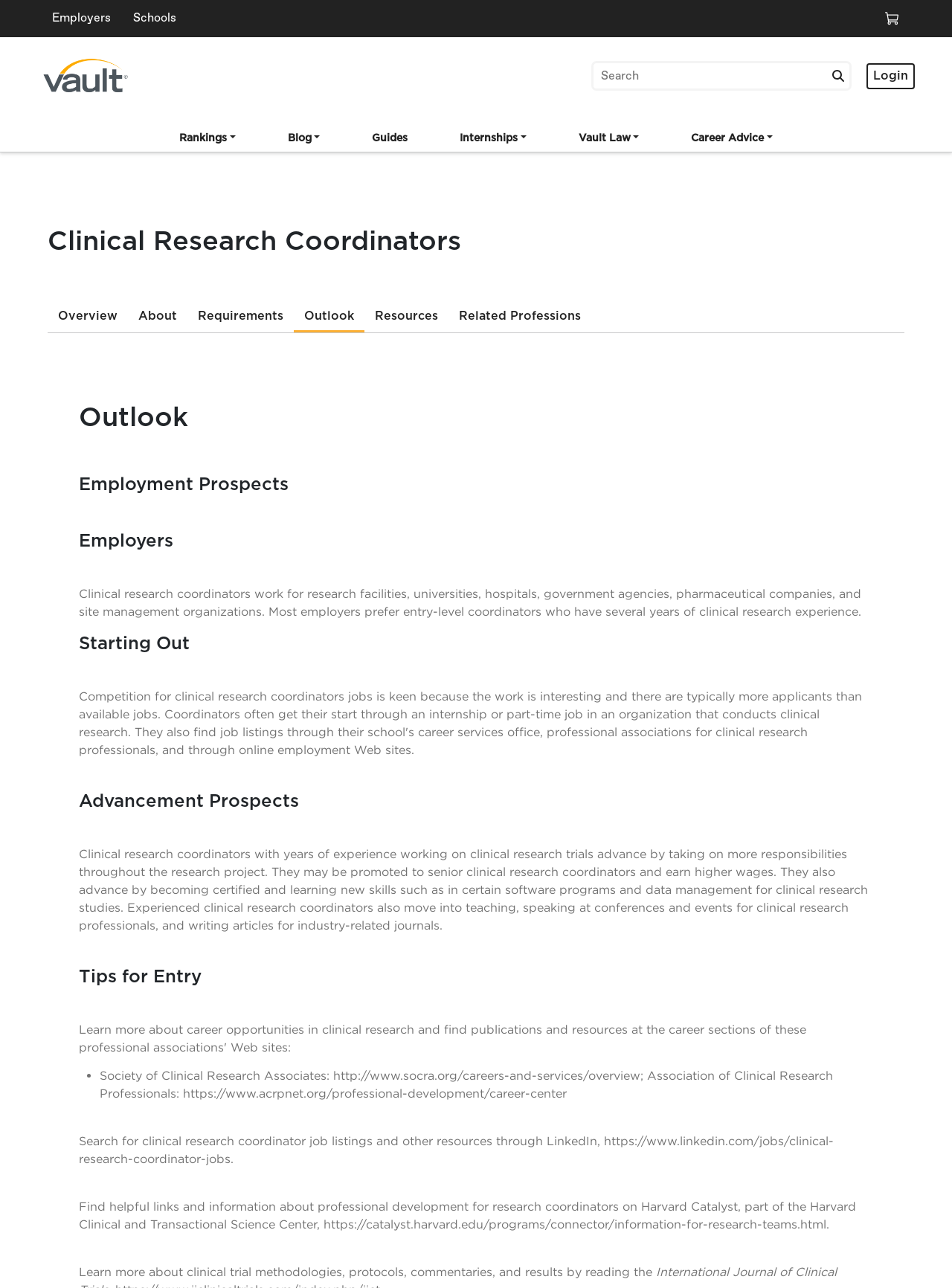Could you indicate the bounding box coordinates of the region to click in order to complete this instruction: "Login to the system".

[0.91, 0.049, 0.961, 0.069]